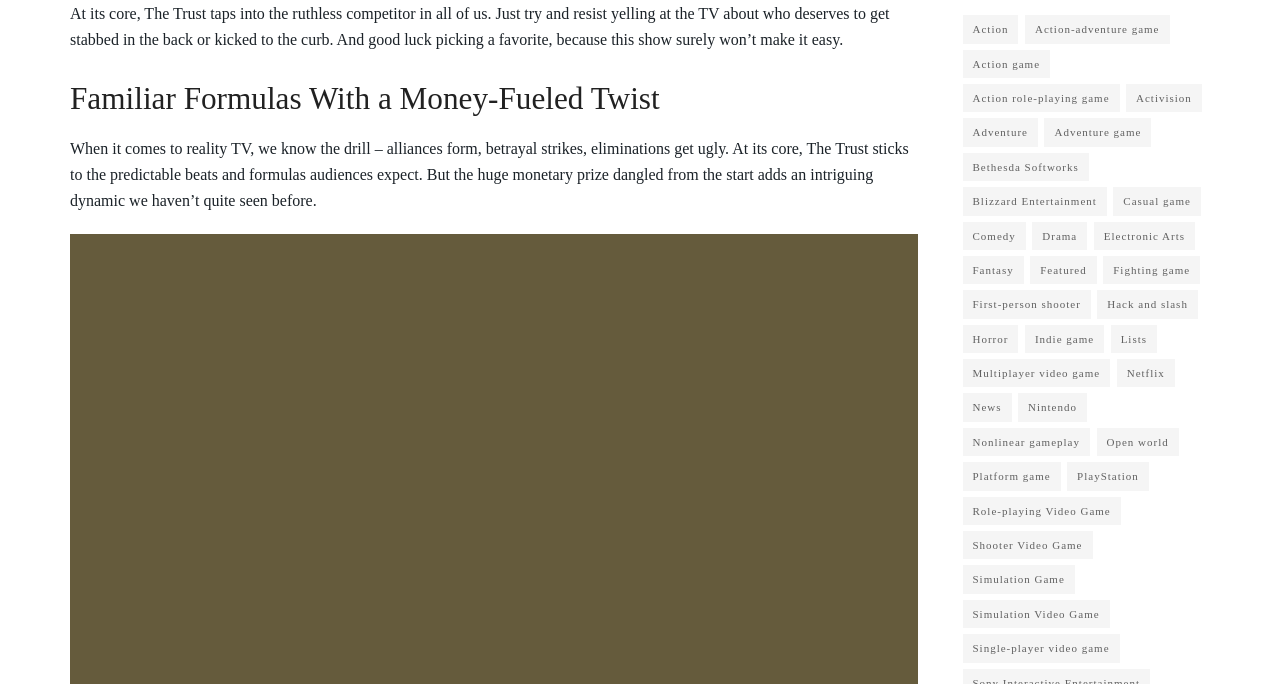What is the main theme of the text?
Look at the screenshot and give a one-word or phrase answer.

Reality TV